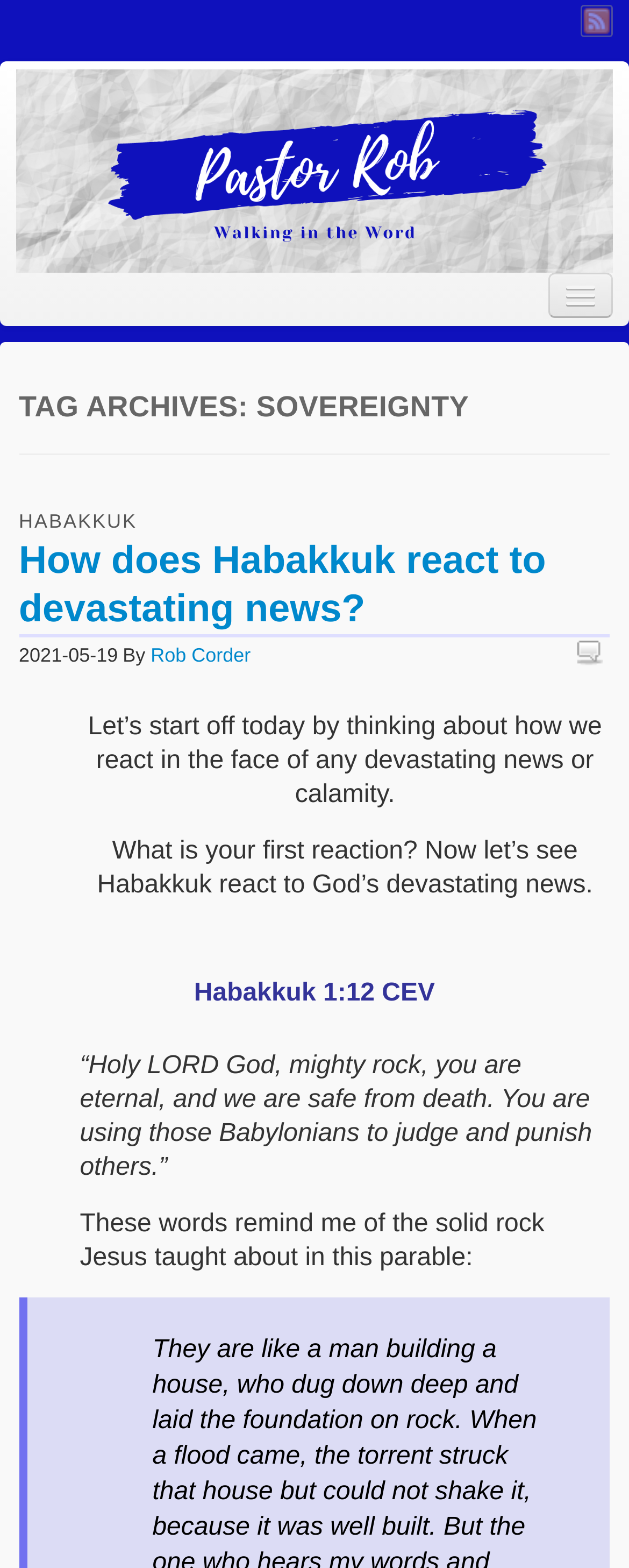Provide a brief response to the question below using a single word or phrase: 
What is the date of the article?

2021-05-19